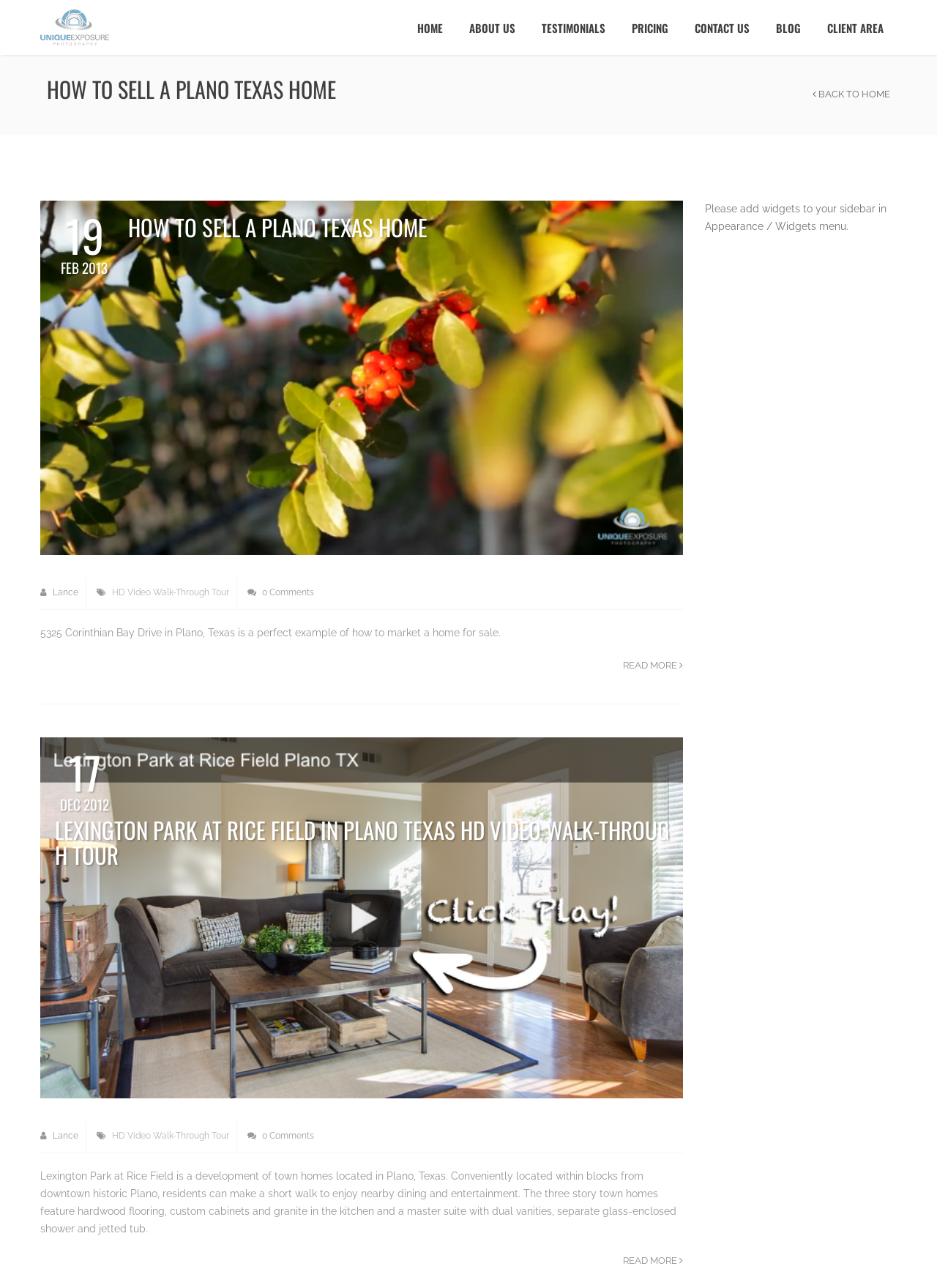Provide your answer in one word or a succinct phrase for the question: 
What is the name of the company?

Unique Exposure Photography